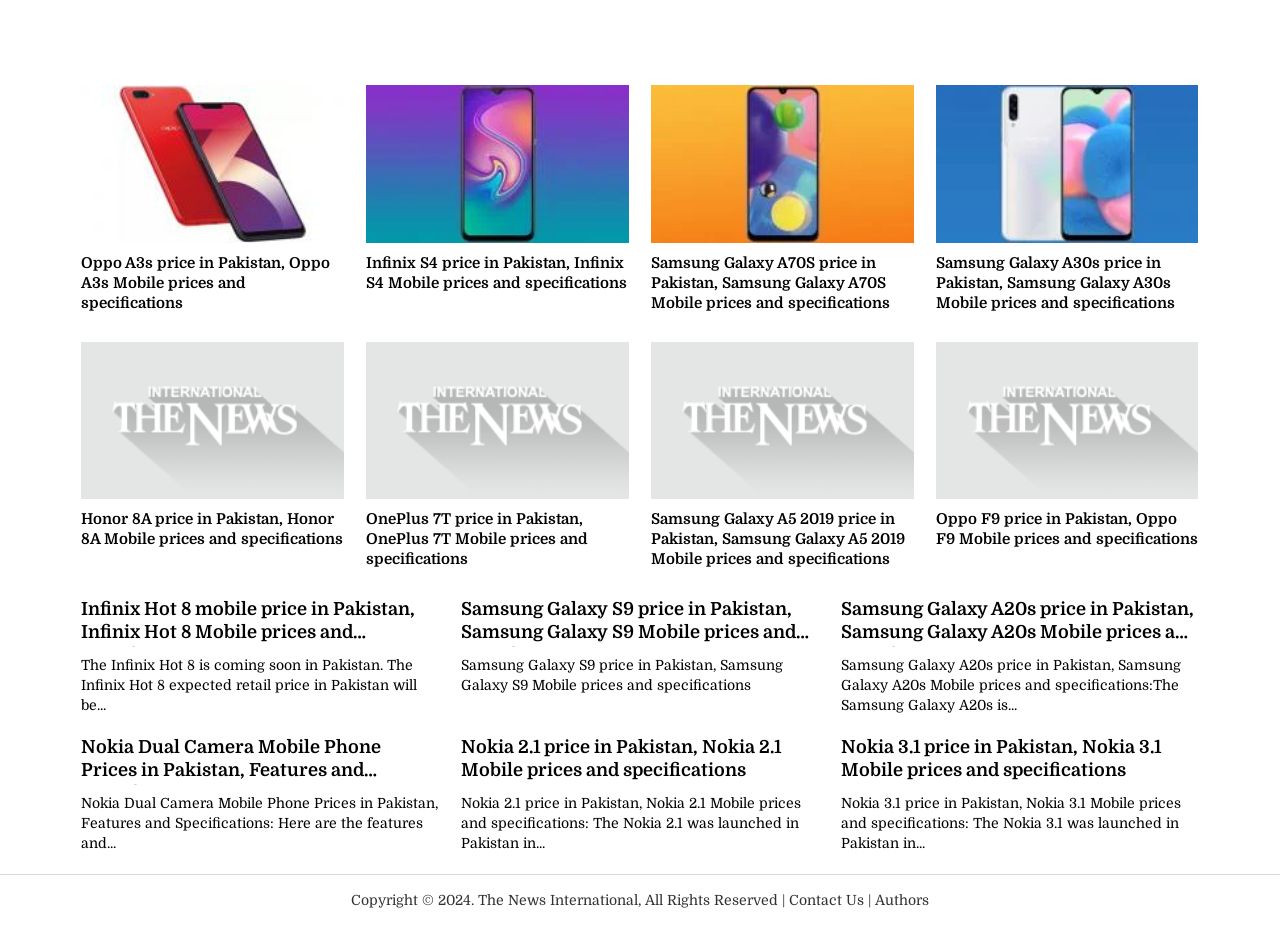Using the provided description: "Authors", find the bounding box coordinates of the corresponding UI element. The output should be four float numbers between 0 and 1, in the format [left, top, right, bottom].

[0.684, 0.956, 0.726, 0.973]